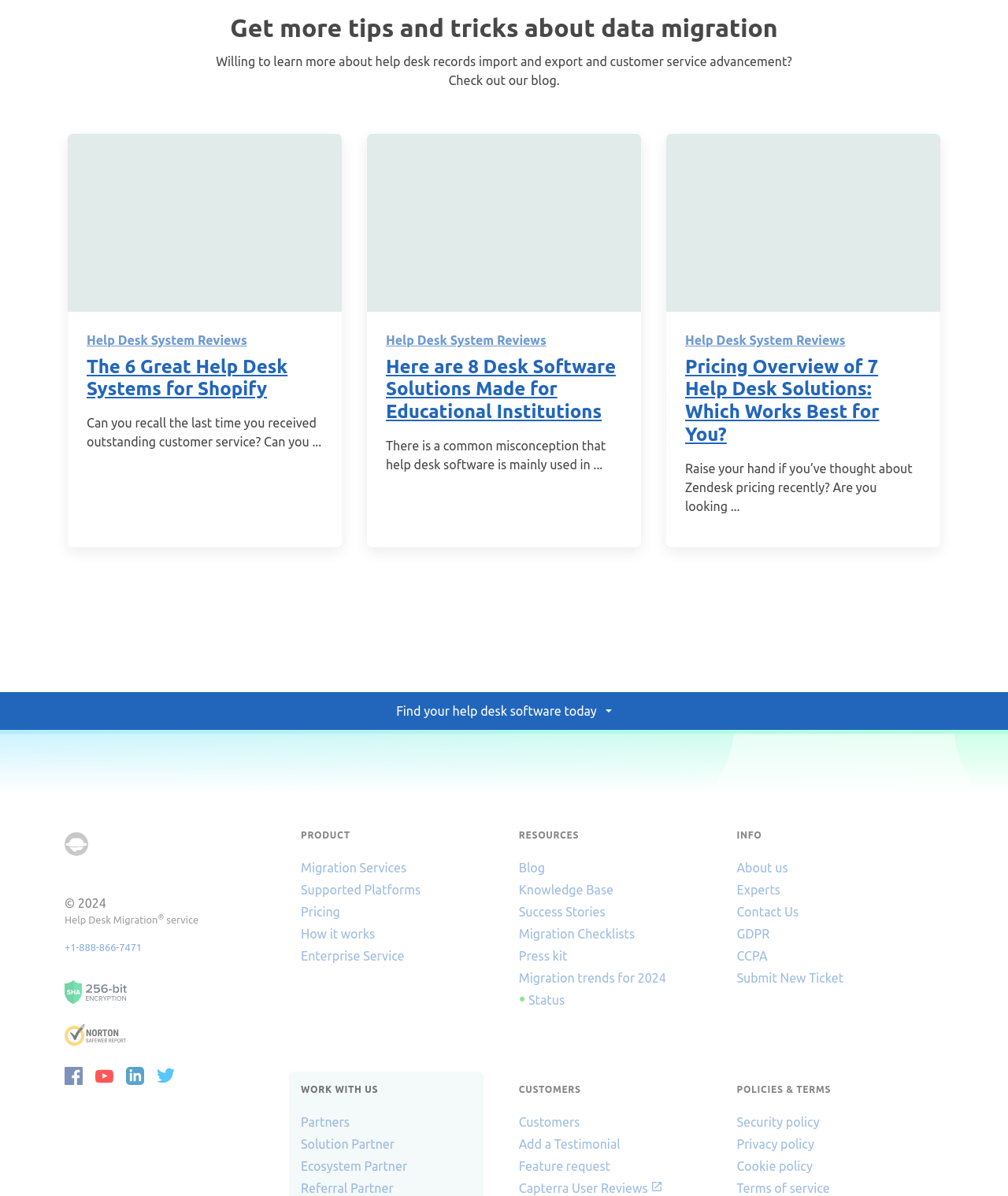Pinpoint the bounding box coordinates of the clickable area needed to execute the instruction: "Search for something". The coordinates should be specified as four float numbers between 0 and 1, i.e., [left, top, right, bottom].

None